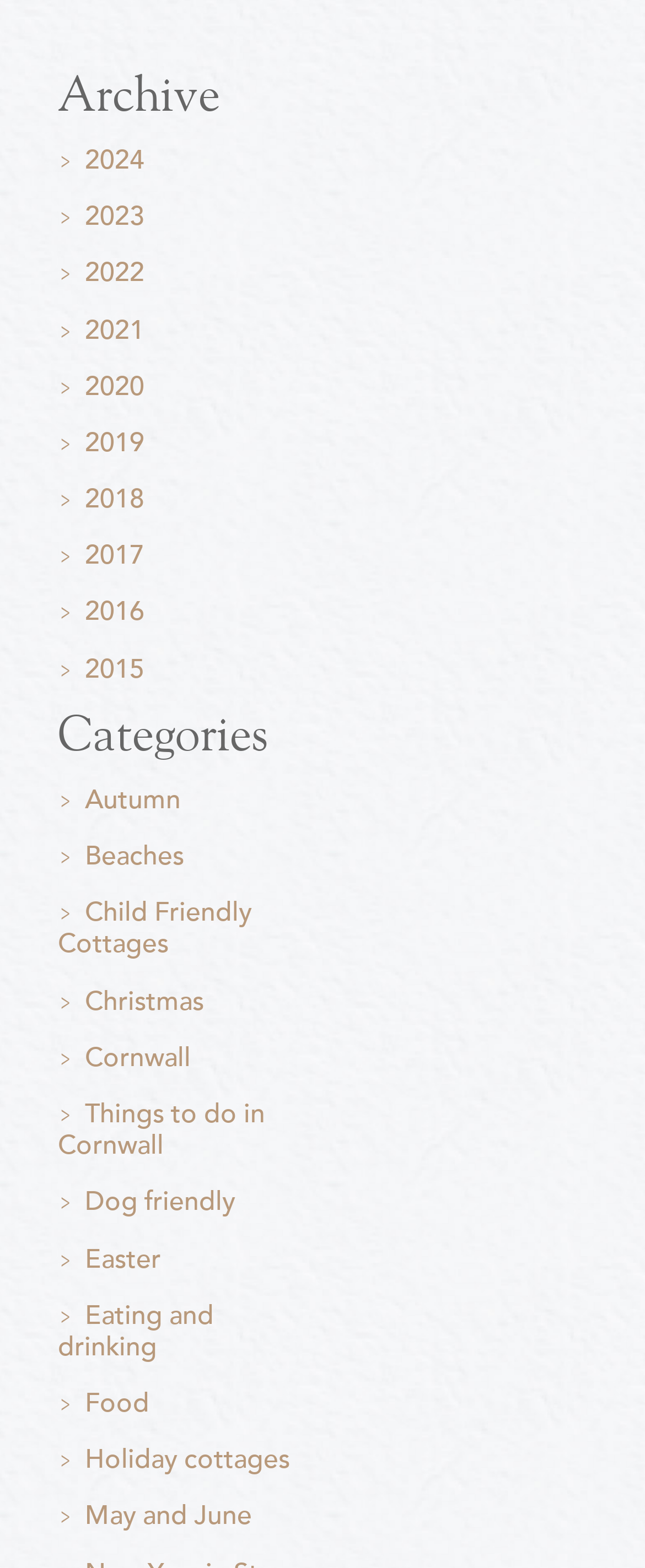Determine the bounding box coordinates of the clickable area required to perform the following instruction: "Explore categories related to Autumn". The coordinates should be represented as four float numbers between 0 and 1: [left, top, right, bottom].

[0.09, 0.501, 0.462, 0.521]